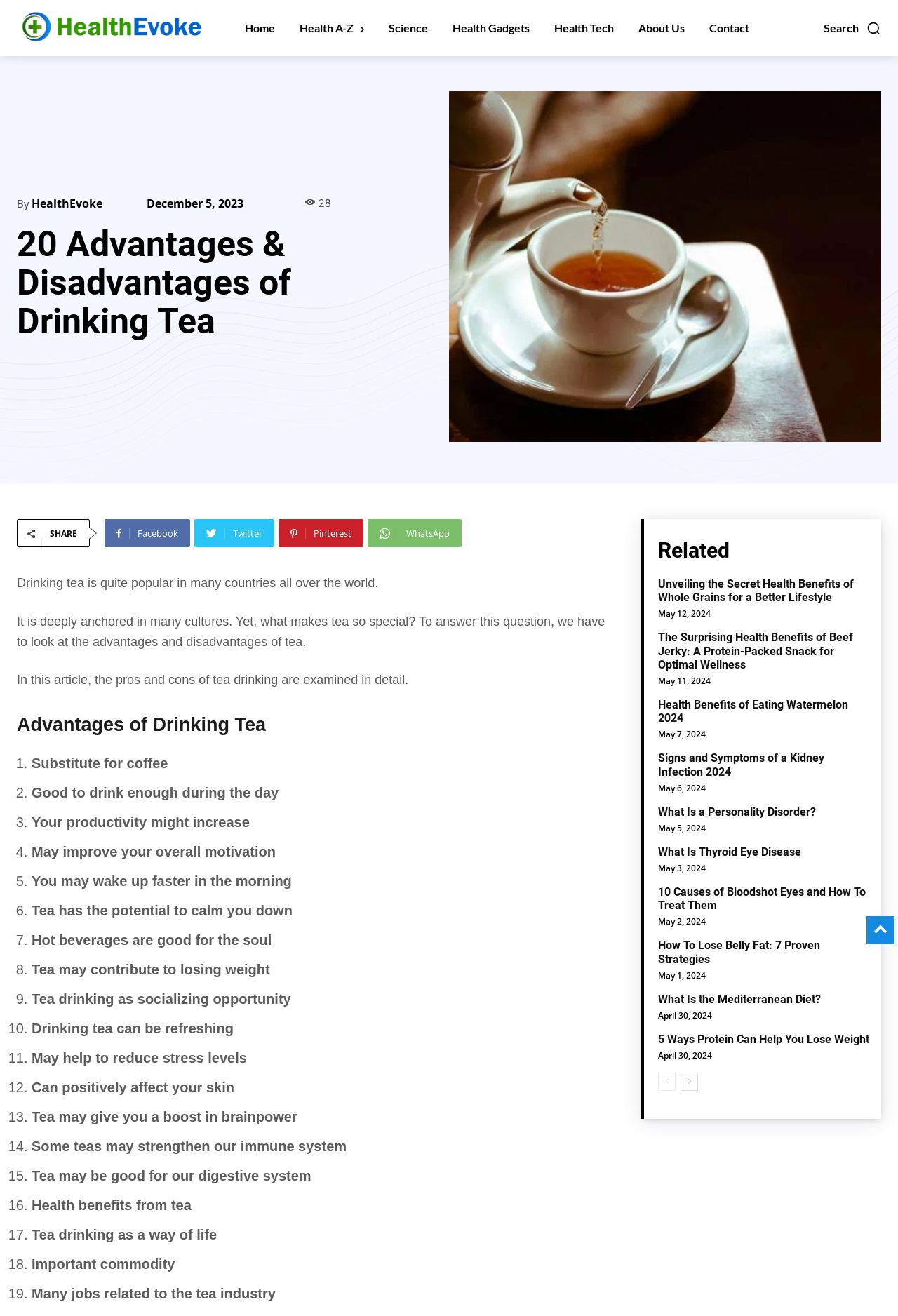Find the bounding box coordinates of the area to click in order to follow the instruction: "Share the article on Facebook".

[0.116, 0.394, 0.212, 0.416]